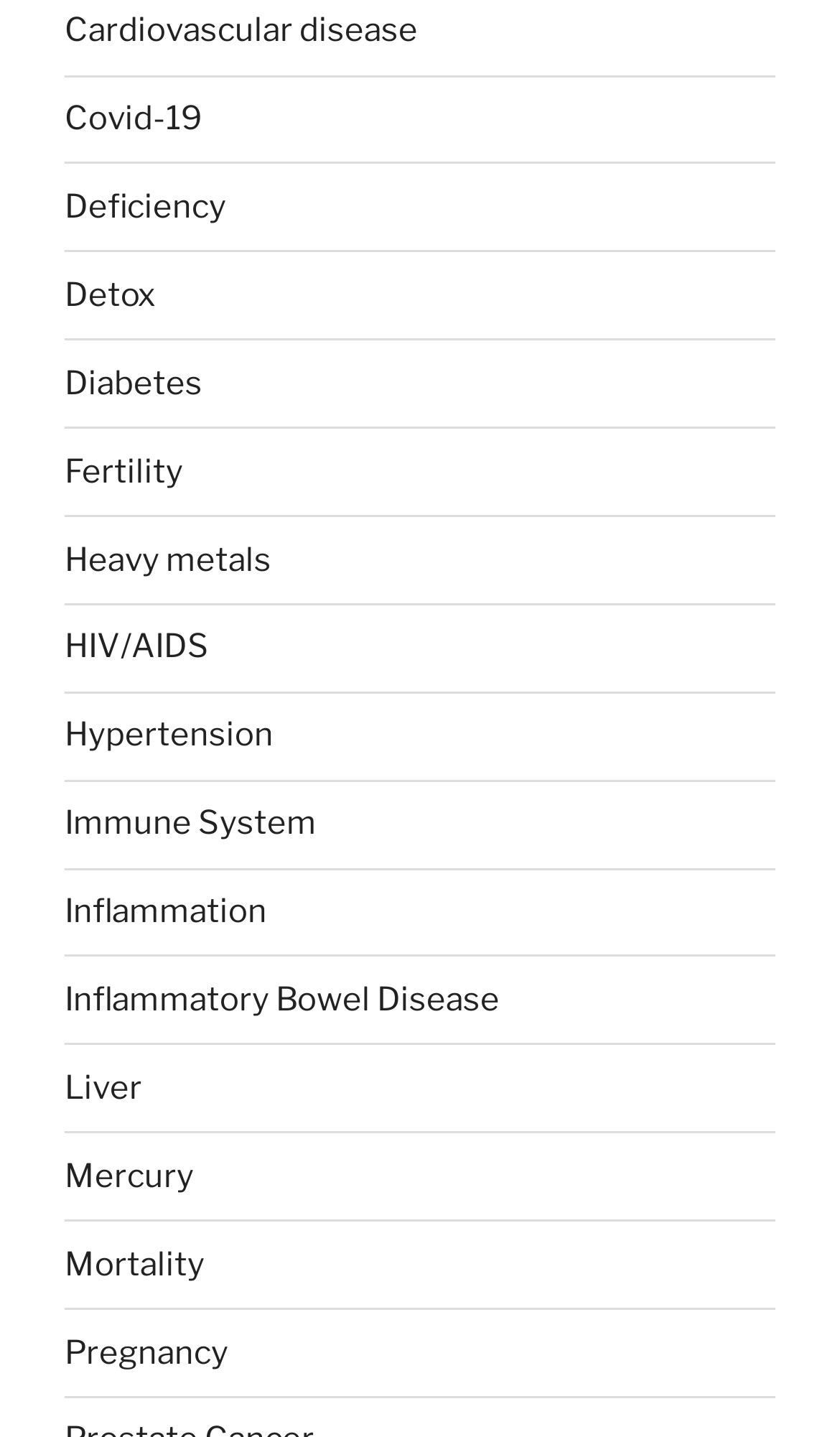Please give the bounding box coordinates of the area that should be clicked to fulfill the following instruction: "View Fertility information". The coordinates should be in the format of four float numbers from 0 to 1, i.e., [left, top, right, bottom].

[0.077, 0.314, 0.218, 0.341]